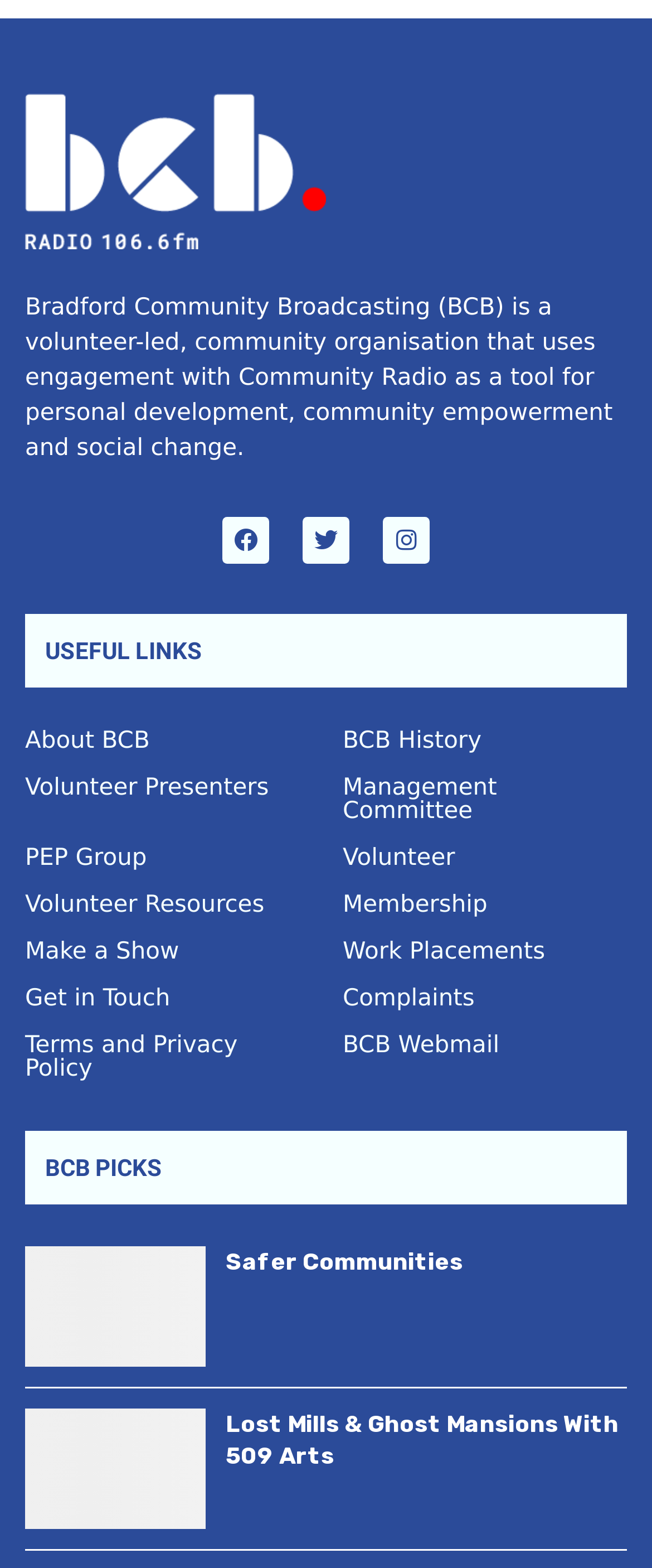Please use the details from the image to answer the following question comprehensively:
What social media platforms are linked on the webpage?

The webpage has links to three social media platforms, which are Facebook, Twitter, and Instagram, as indicated by the icons and text next to them.